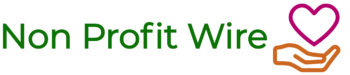What is the purpose of the Non Profit Wire platform?
Using the image as a reference, deliver a detailed and thorough answer to the question.

The Non Profit Wire platform seeks to promote awareness and engagement within the non-profit sector, as effectively encapsulated by its visual identity.